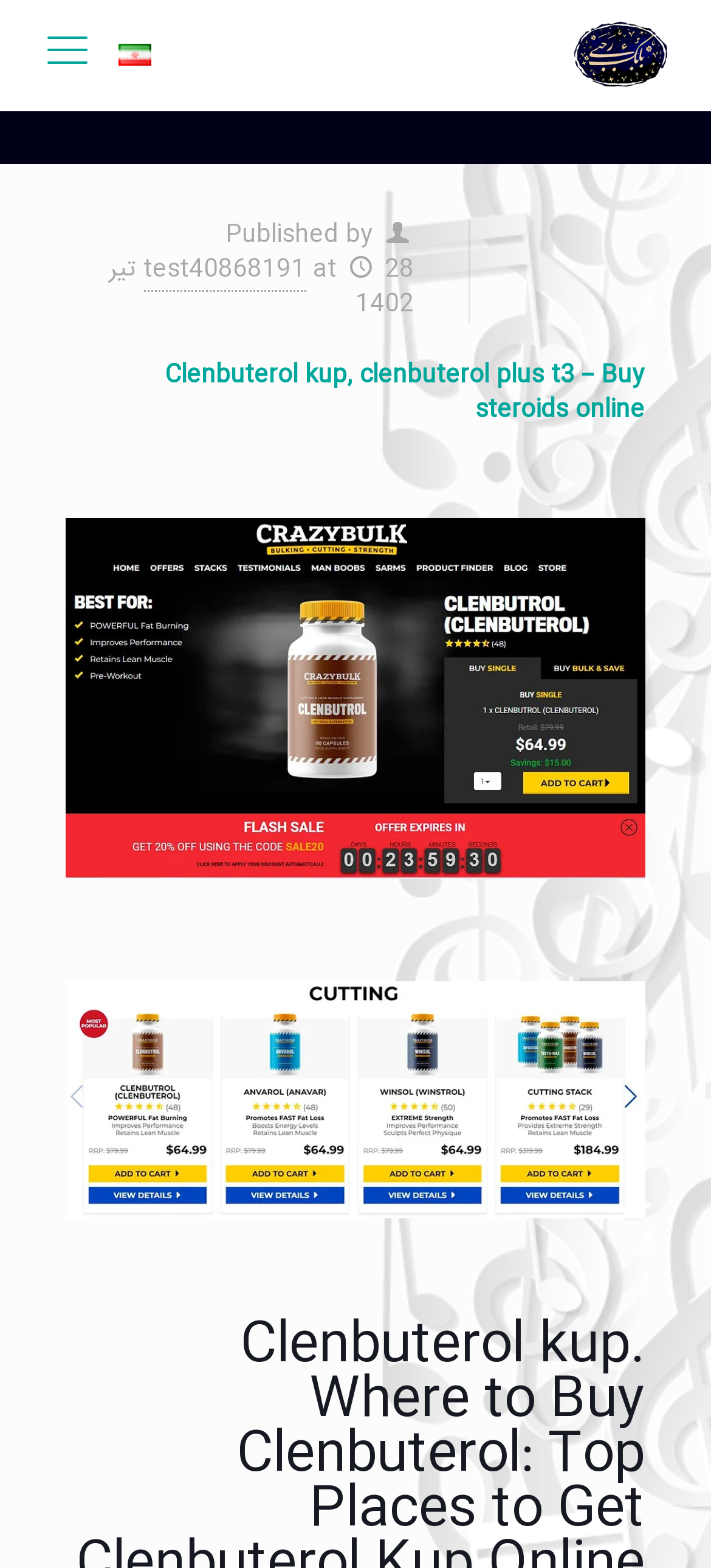Provide the bounding box for the UI element matching this description: "alt="Clenbuterol kup" title="kup clenbuterol"".

[0.093, 0.545, 0.907, 0.57]